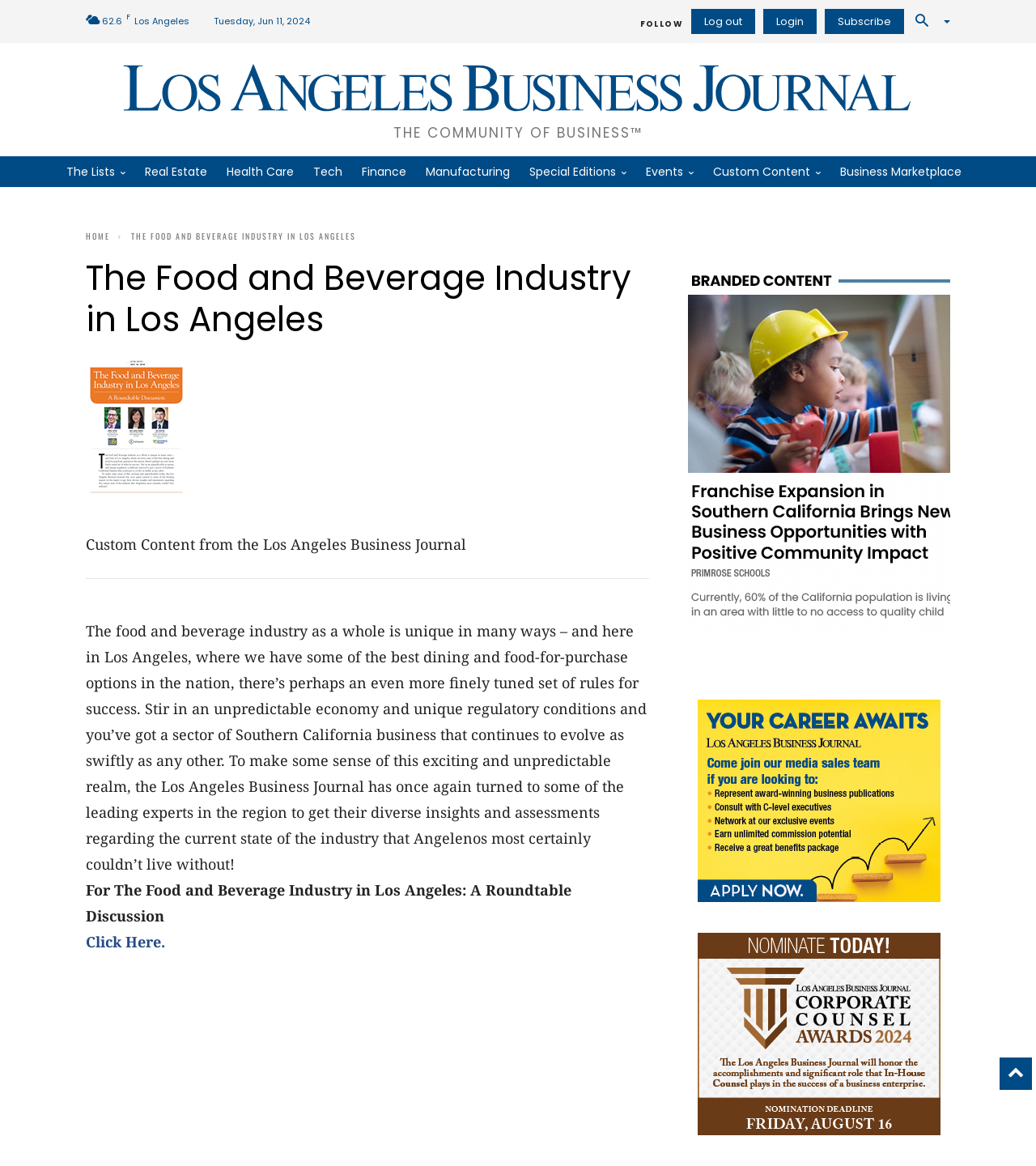Please find the main title text of this webpage.

The Food and Beverage Industry in Los Angeles